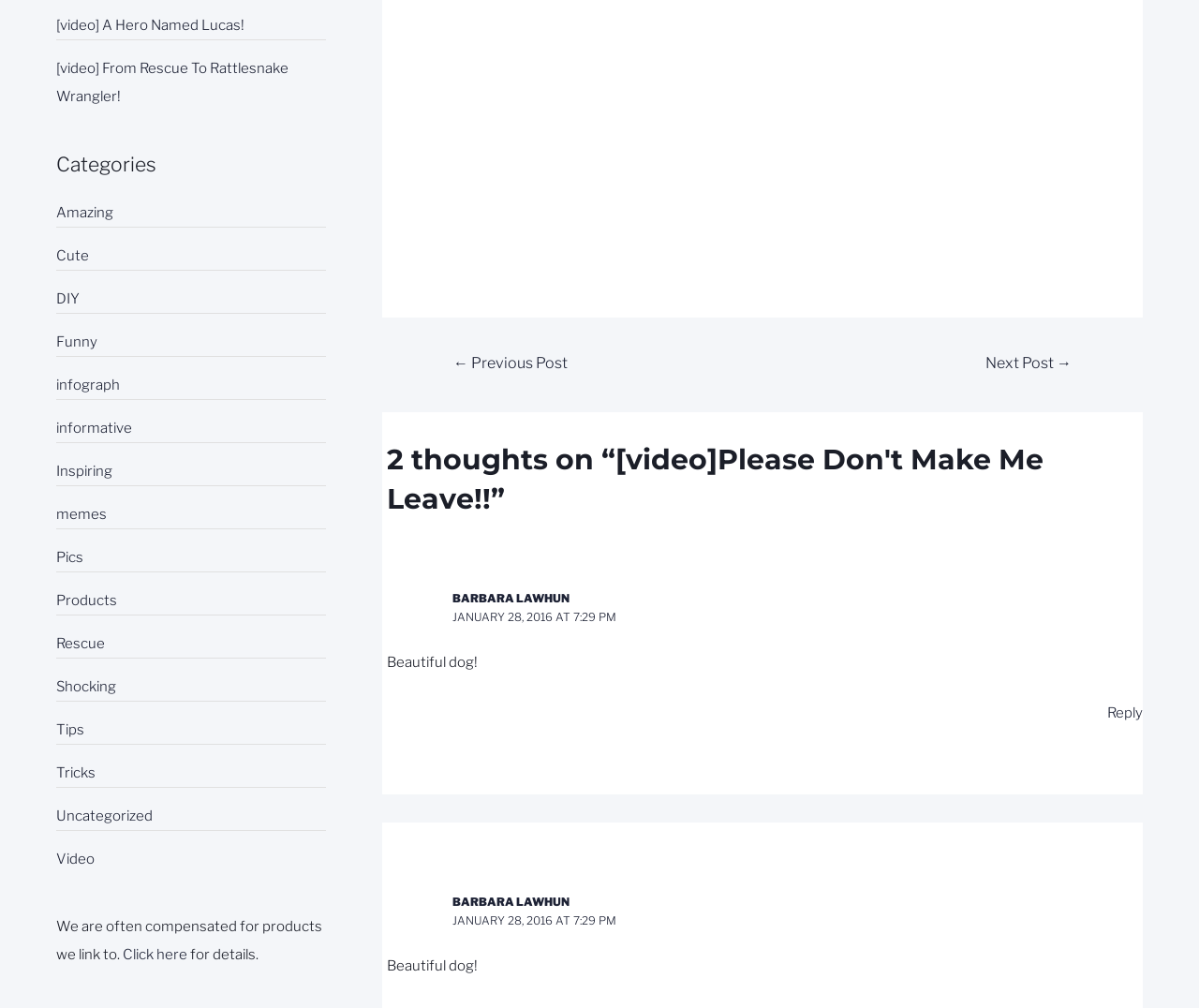Answer the following query concisely with a single word or phrase:
Who commented on the post '[video]Please Don't Make Me Leave!!'?

Barbara Lawhun